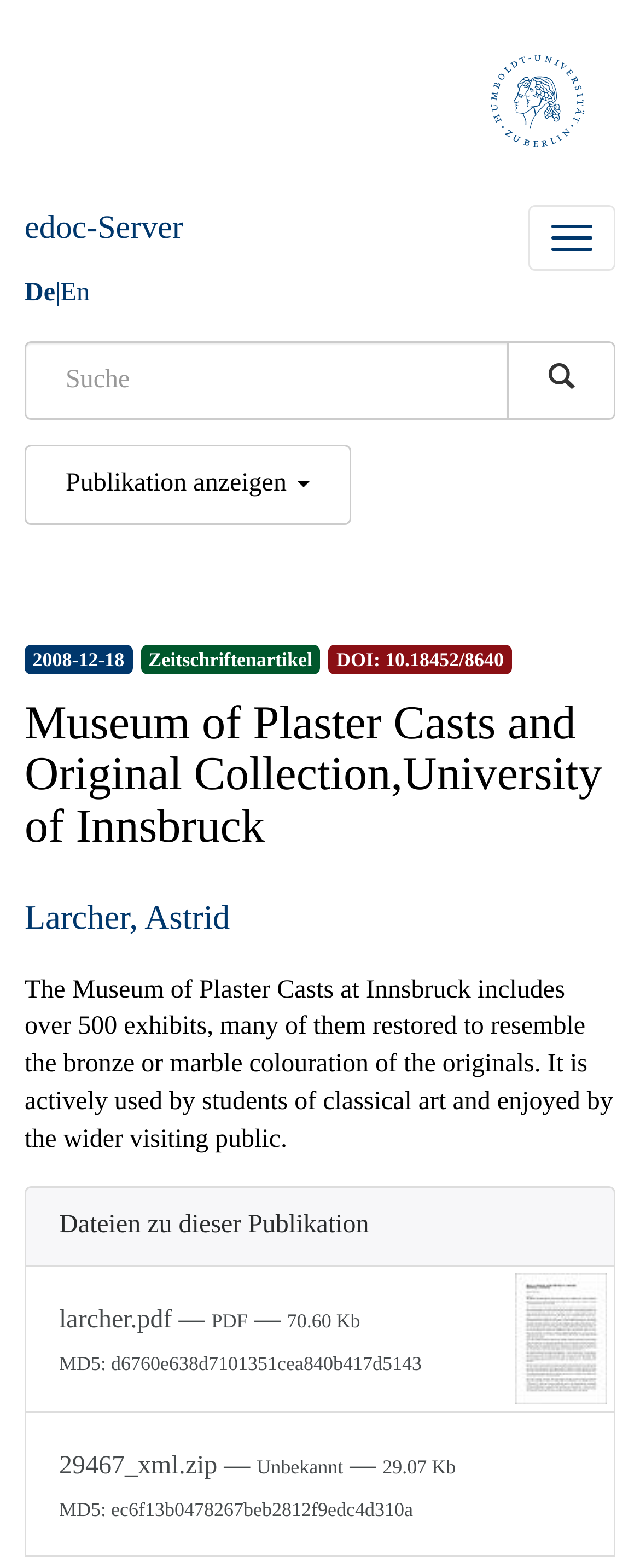Identify the coordinates of the bounding box for the element that must be clicked to accomplish the instruction: "Switch to English".

[0.095, 0.178, 0.14, 0.196]